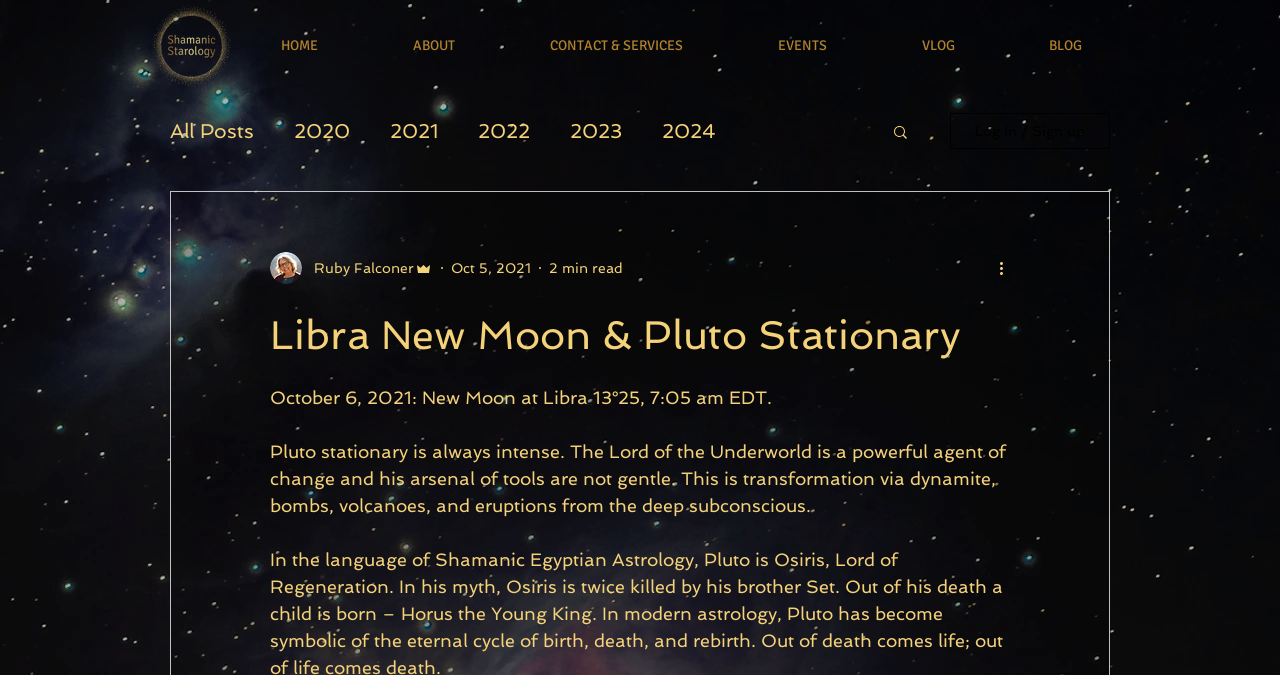Look at the image and answer the question in detail:
What is the purpose of the button with a search icon?

I found the purpose of the button by looking at the button element 'Search' which has an image element with no text, indicating that it is a search icon.